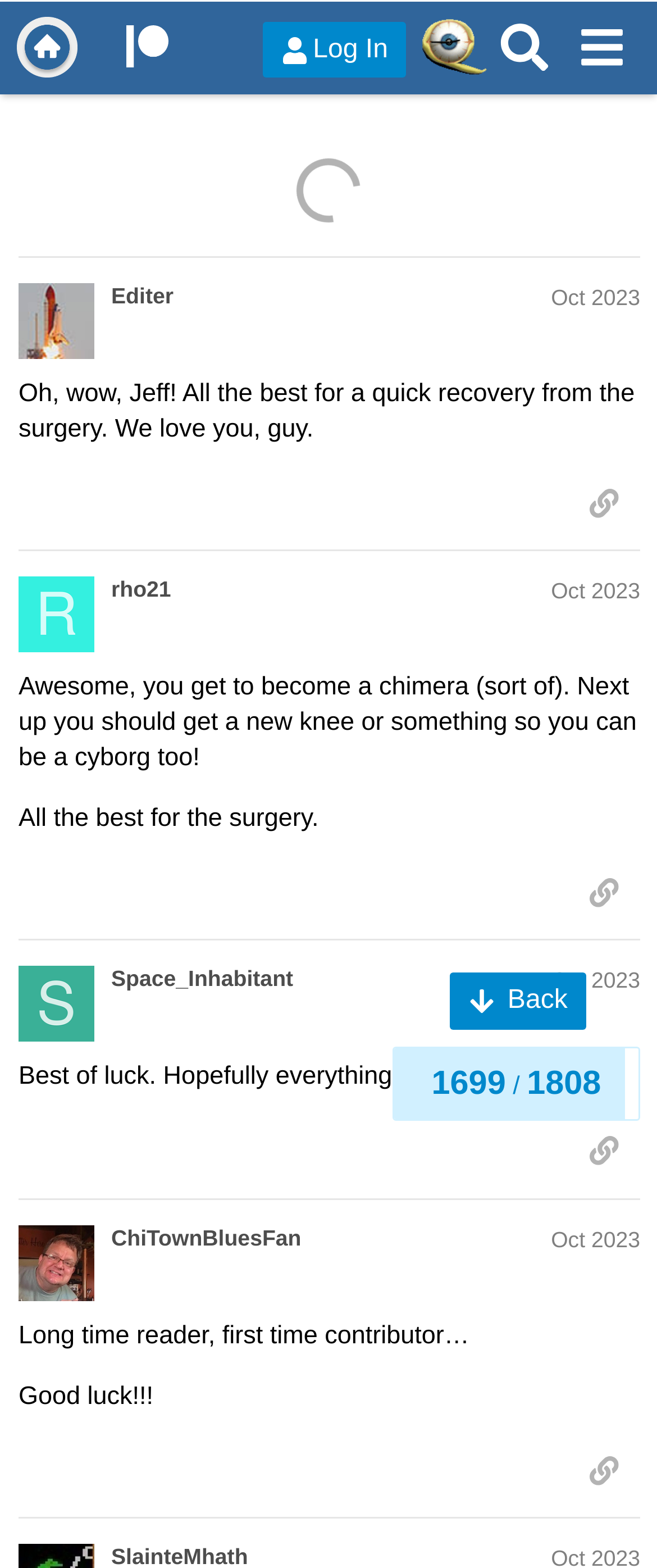Generate a comprehensive description of the webpage content.

This webpage appears to be a forum thread titled "The 'How Is Jeff Pinard Doing Today?' Thread, feat. @jpinard" on the Quarter To Three Forums website. At the top of the page, there is a header section with a link to the forum's homepage and a heading displaying the thread title. Below this, there is a navigation section showing the topic progress with numbers 1699 and 1808.

The main content of the page consists of four posts from different users, each contained within a region element. The posts are arranged vertically, with the most recent post at the top. Each post includes a heading with the user's name and the date of the post, followed by the post content. The post content varies, but generally includes a message of support and well-wishes for Jeff Pinard's recovery from COVID-19 and surgery.

There are also buttons to share a link to each post, located at the bottom right of each post. Additionally, there is a "Back" button at the top right of the page, and an image of a quote icon at the bottom right of the page, which links to a quoted post.

Throughout the page, there are several images, including the forum's logo at the top left and various icons and avatars associated with the users and their posts.